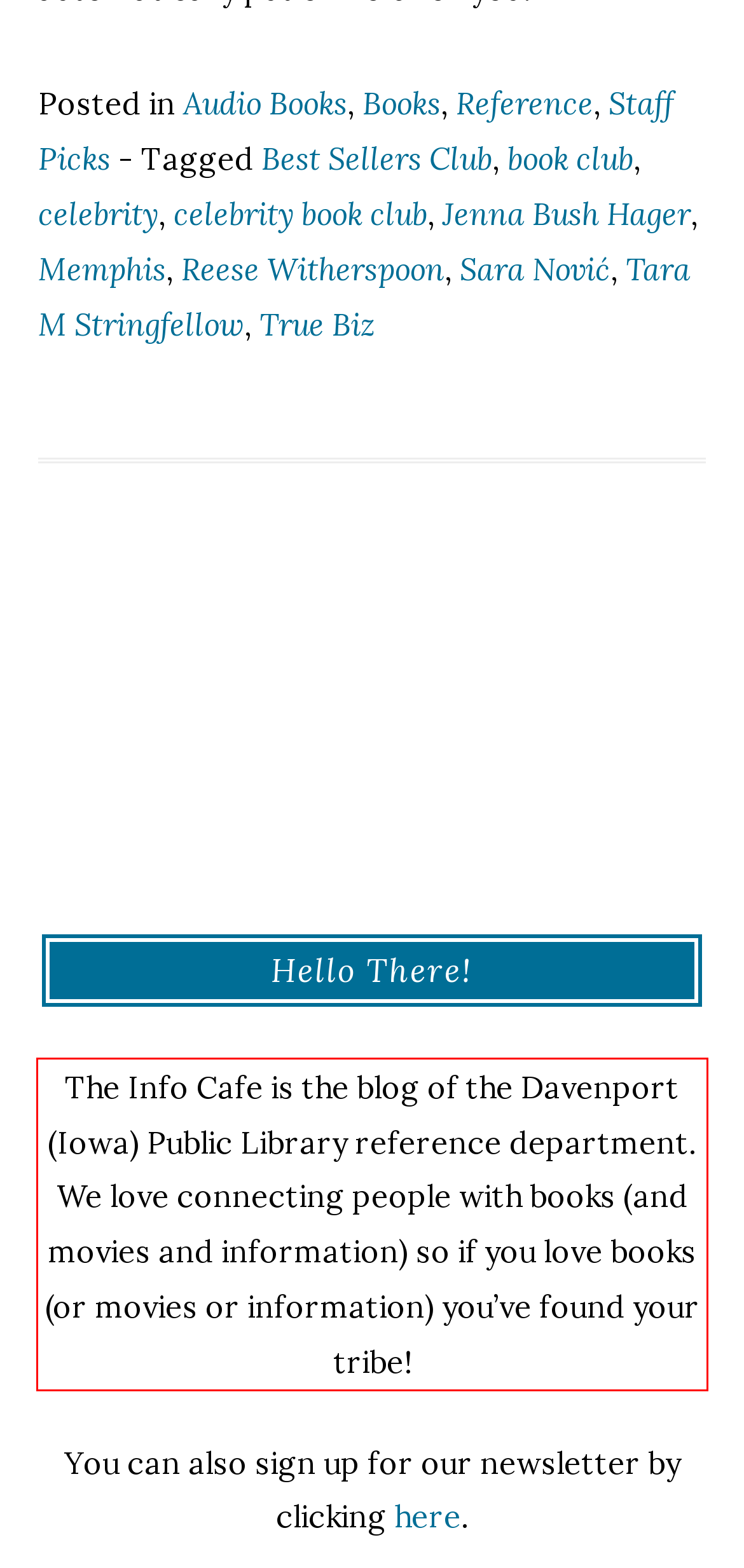Locate the red bounding box in the provided webpage screenshot and use OCR to determine the text content inside it.

The Info Cafe is the blog of the Davenport (Iowa) Public Library reference department. We love connecting people with books (and movies and information) so if you love books (or movies or information) you’ve found your tribe!